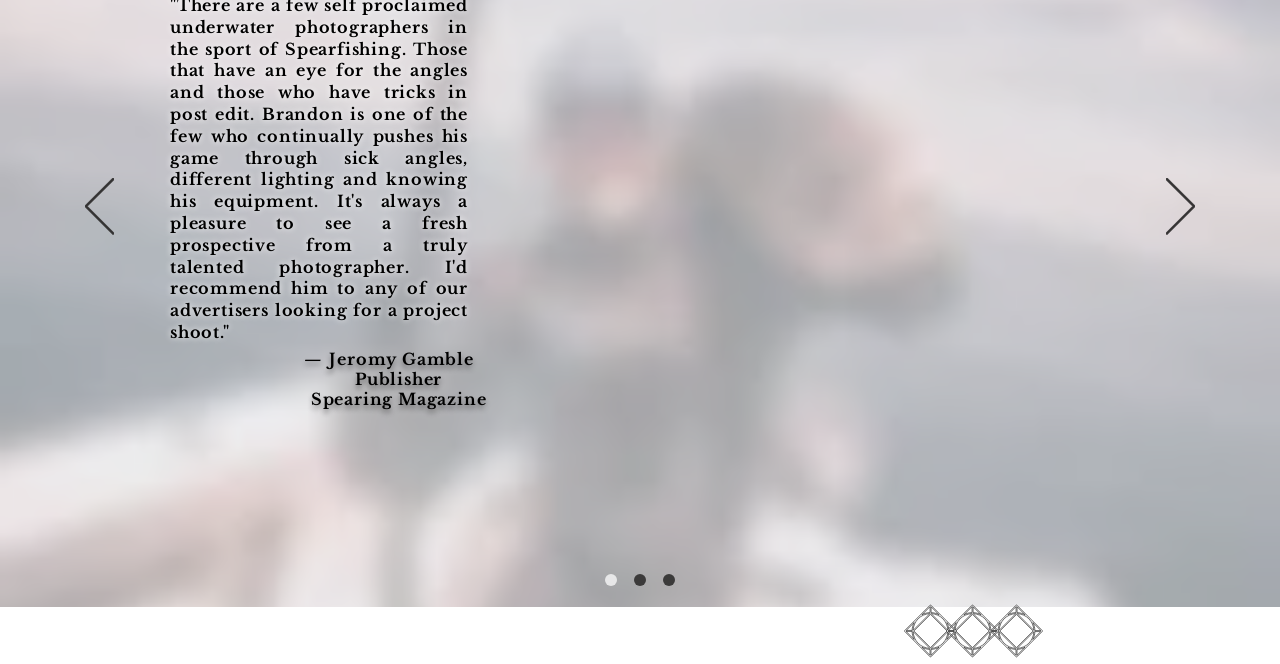From the image, can you give a detailed response to the question below:
What is the direction of the navigation buttons?

I found two buttons labeled 'Previous' and 'Next' at the top of the webpage, which suggests that the navigation buttons are for moving backwards and forwards.